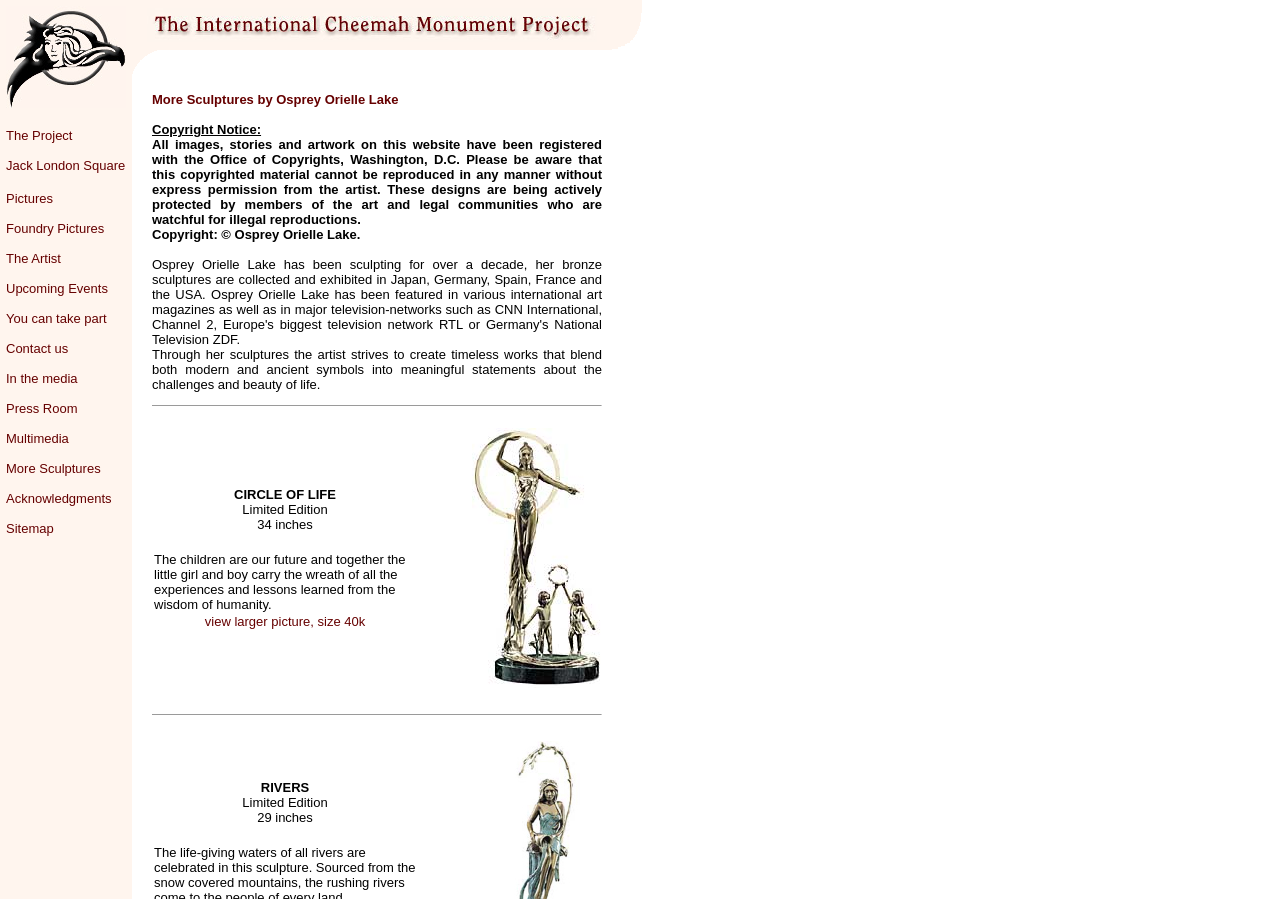Can you look at the image and give a comprehensive answer to the question:
What is the copyright notice?

I found the answer by looking at the text in the LayoutTableCell element with the text 'Copyright Notice: All images, stories and artwork on this website have been registered with the Office of Copyrights, Washington, D.C. ... Copyright: © Osprey Orielle Lake.'. This text is located at the bottom of the webpage, and it clearly states the copyright notice.